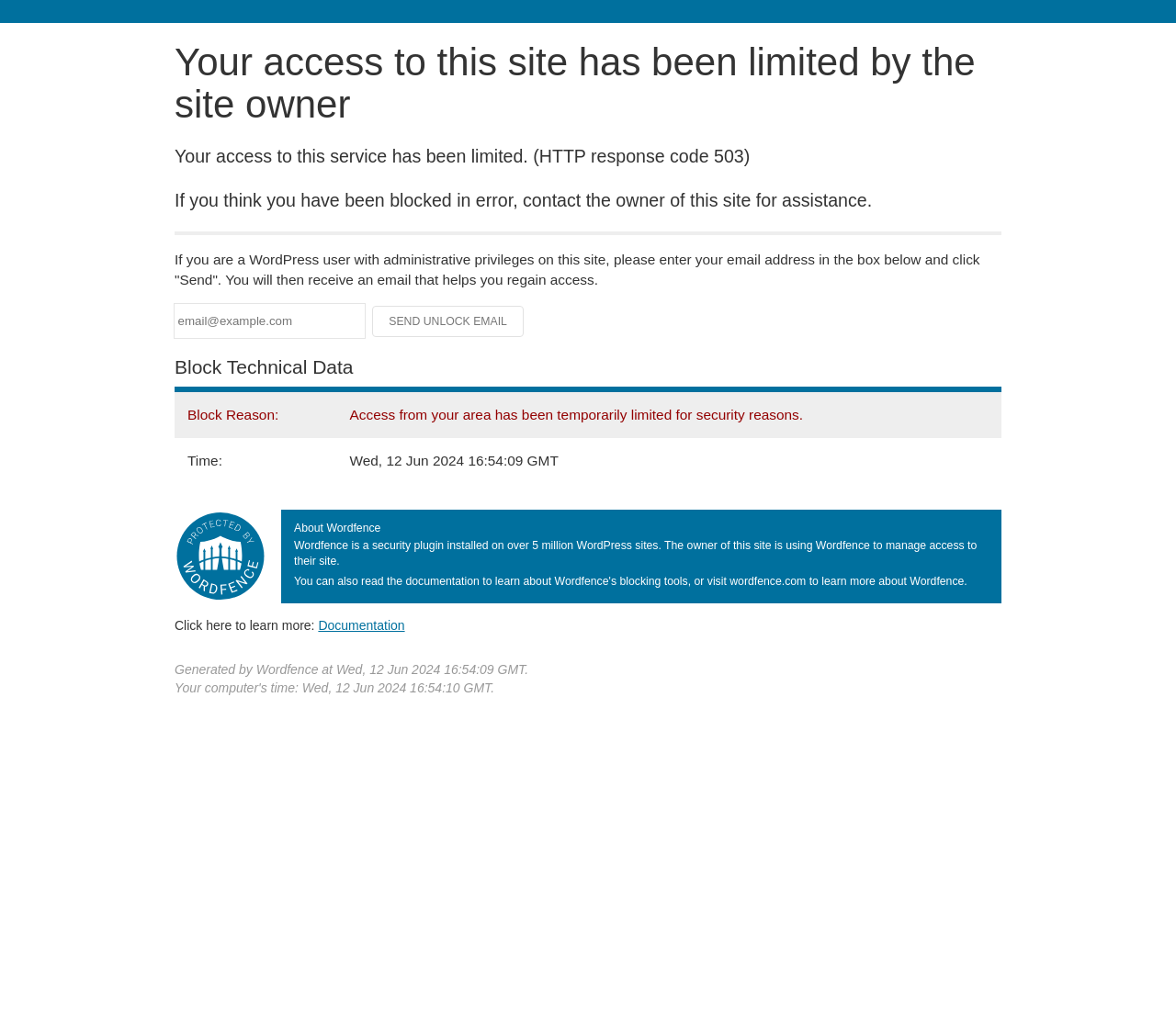Identify the webpage's primary heading and generate its text.

Your access to this site has been limited by the site owner